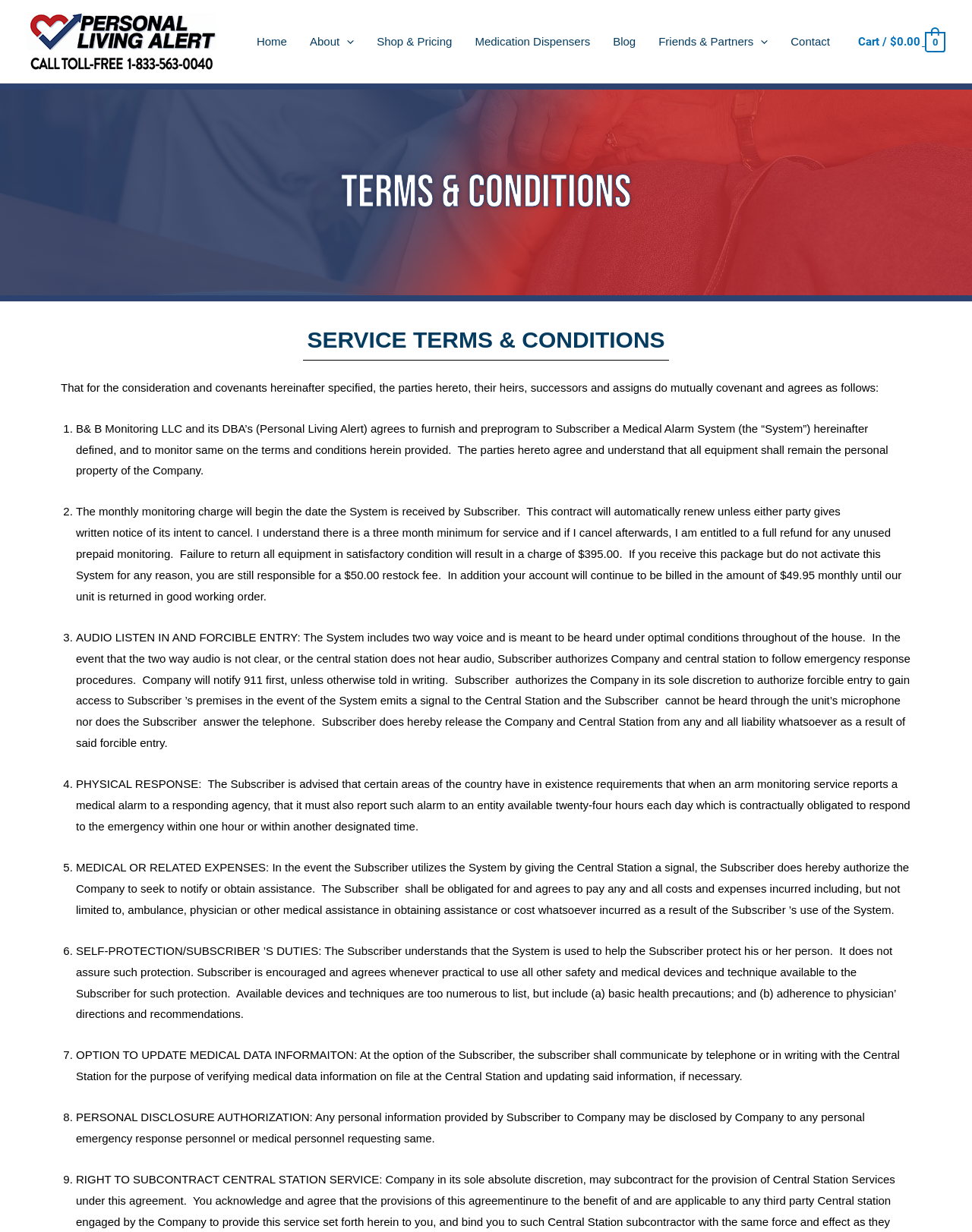Extract the bounding box coordinates of the UI element described by: "Medication Dispensers". The coordinates should include four float numbers ranging from 0 to 1, e.g., [left, top, right, bottom].

[0.477, 0.015, 0.619, 0.052]